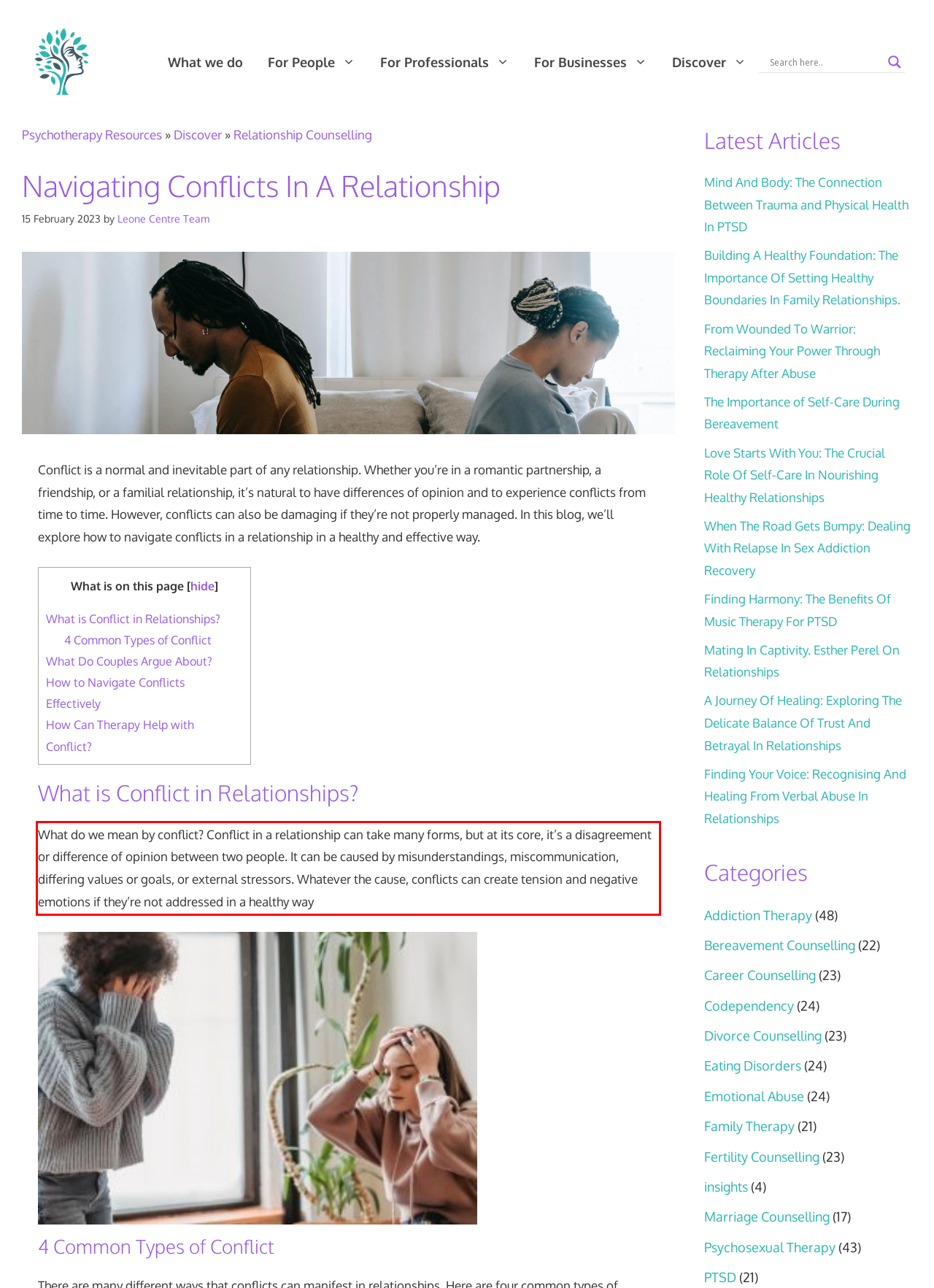There is a UI element on the webpage screenshot marked by a red bounding box. Extract and generate the text content from within this red box.

What do we mean by conflict? Conflict in a relationship can take many forms, but at its core, it’s a disagreement or difference of opinion between two people. It can be caused by misunderstandings, miscommunication, differing values or goals, or external stressors. Whatever the cause, conflicts can create tension and negative emotions if they’re not addressed in a healthy way